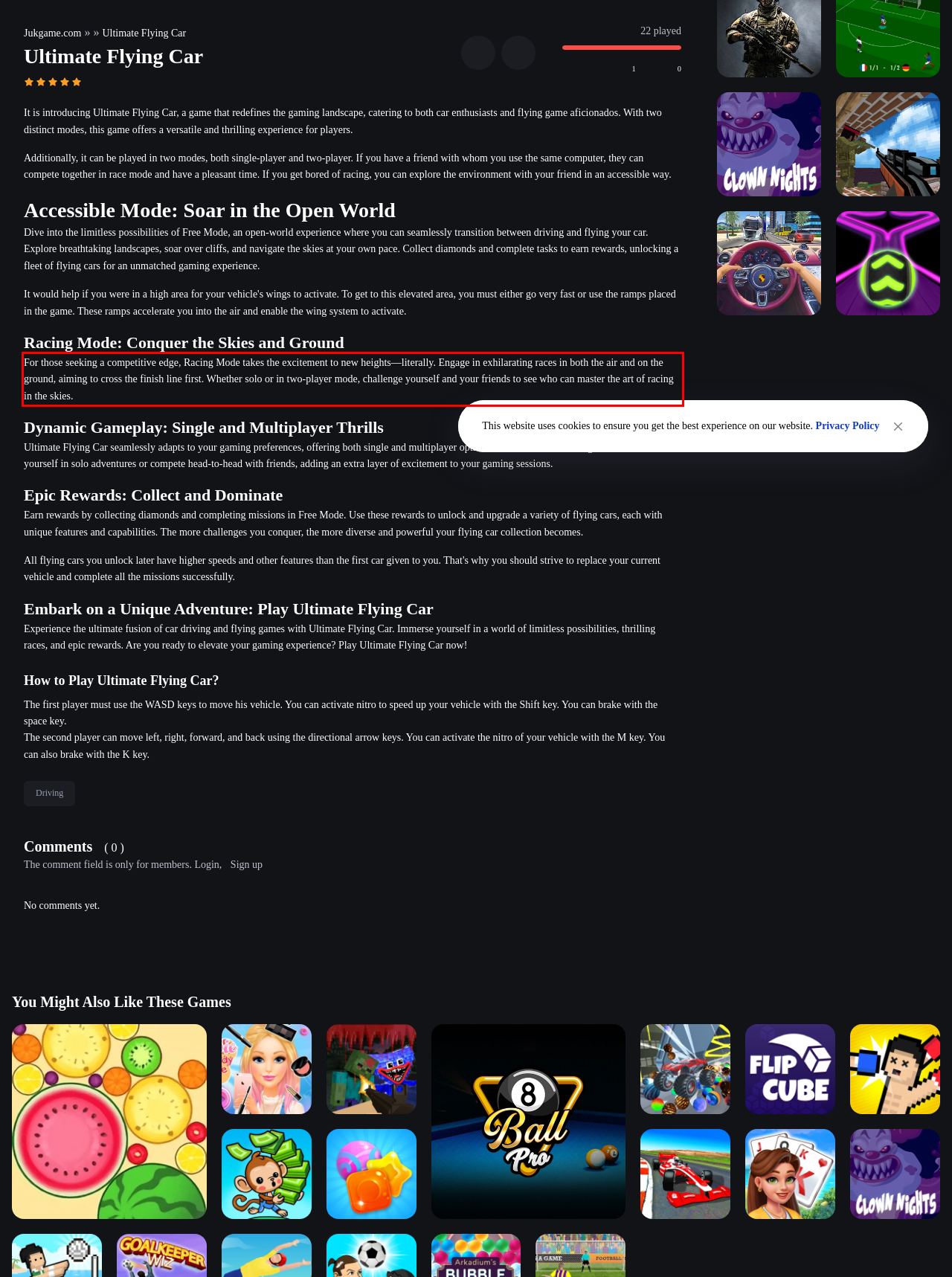From the given screenshot of a webpage, identify the red bounding box and extract the text content within it.

For those seeking a competitive edge, Racing Mode takes the excitement to new heights—literally. Engage in exhilarating races in both the air and on the ground, aiming to cross the finish line first. Whether solo or in two-player mode, challenge yourself and your friends to see who can master the art of racing in the skies.